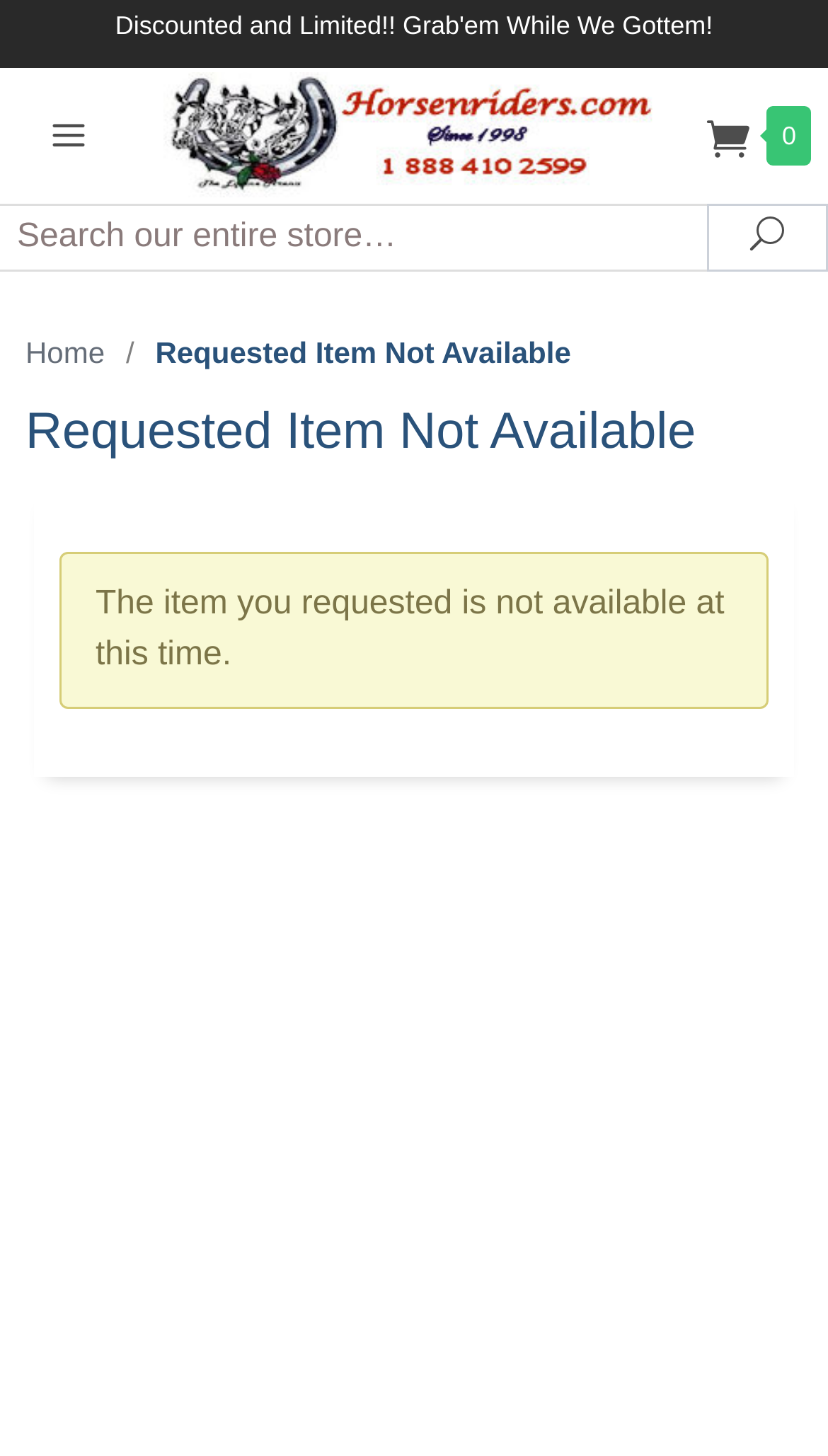Provide the bounding box coordinates of the HTML element described as: "title="The Equine Arena On-Line"". The bounding box coordinates should be four float numbers between 0 and 1, i.e., [left, top, right, bottom].

[0.197, 0.08, 0.802, 0.105]